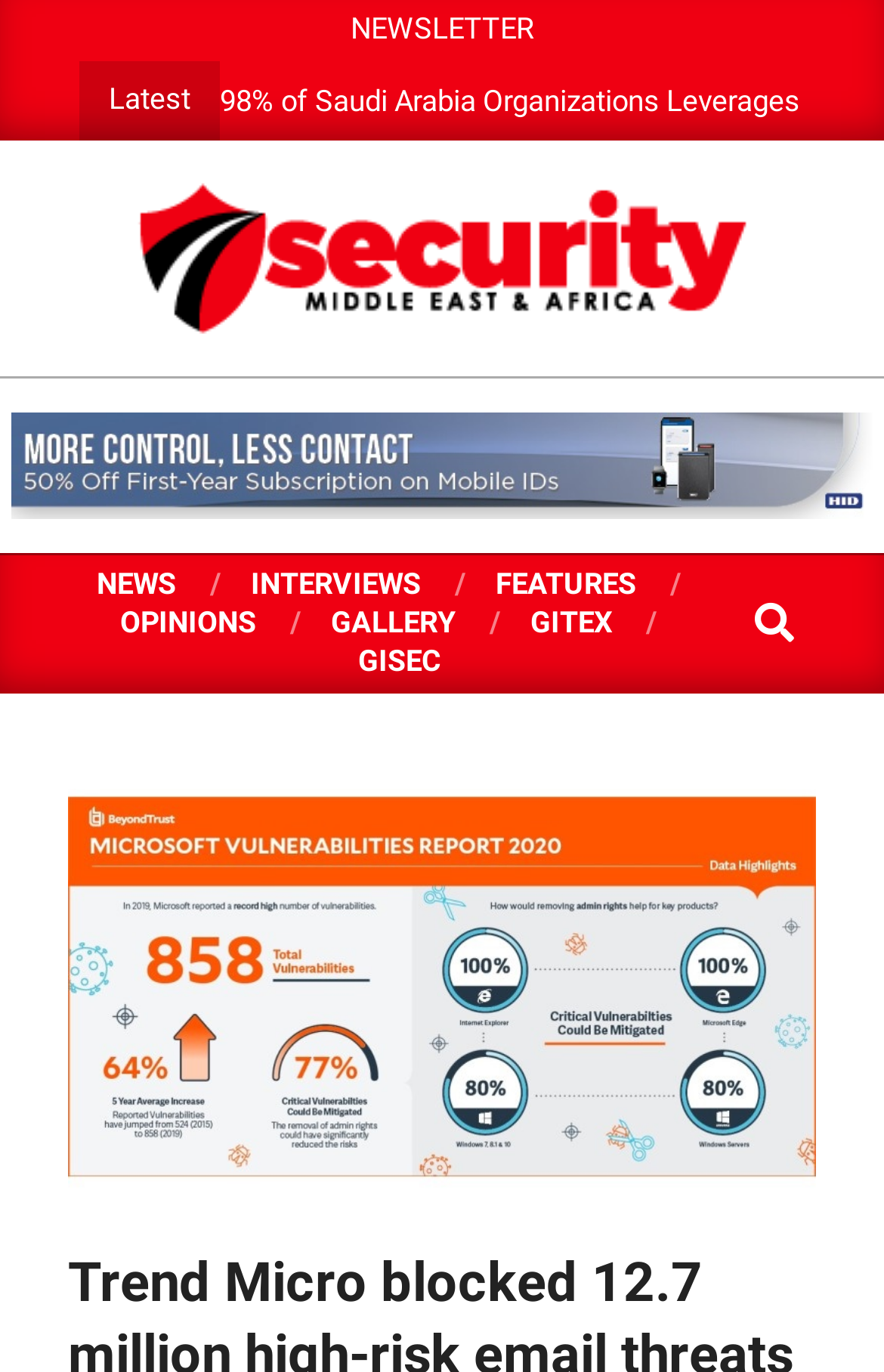Please identify the bounding box coordinates of the element on the webpage that should be clicked to follow this instruction: "go to NEWS page". The bounding box coordinates should be given as four float numbers between 0 and 1, formatted as [left, top, right, bottom].

[0.109, 0.412, 0.199, 0.437]